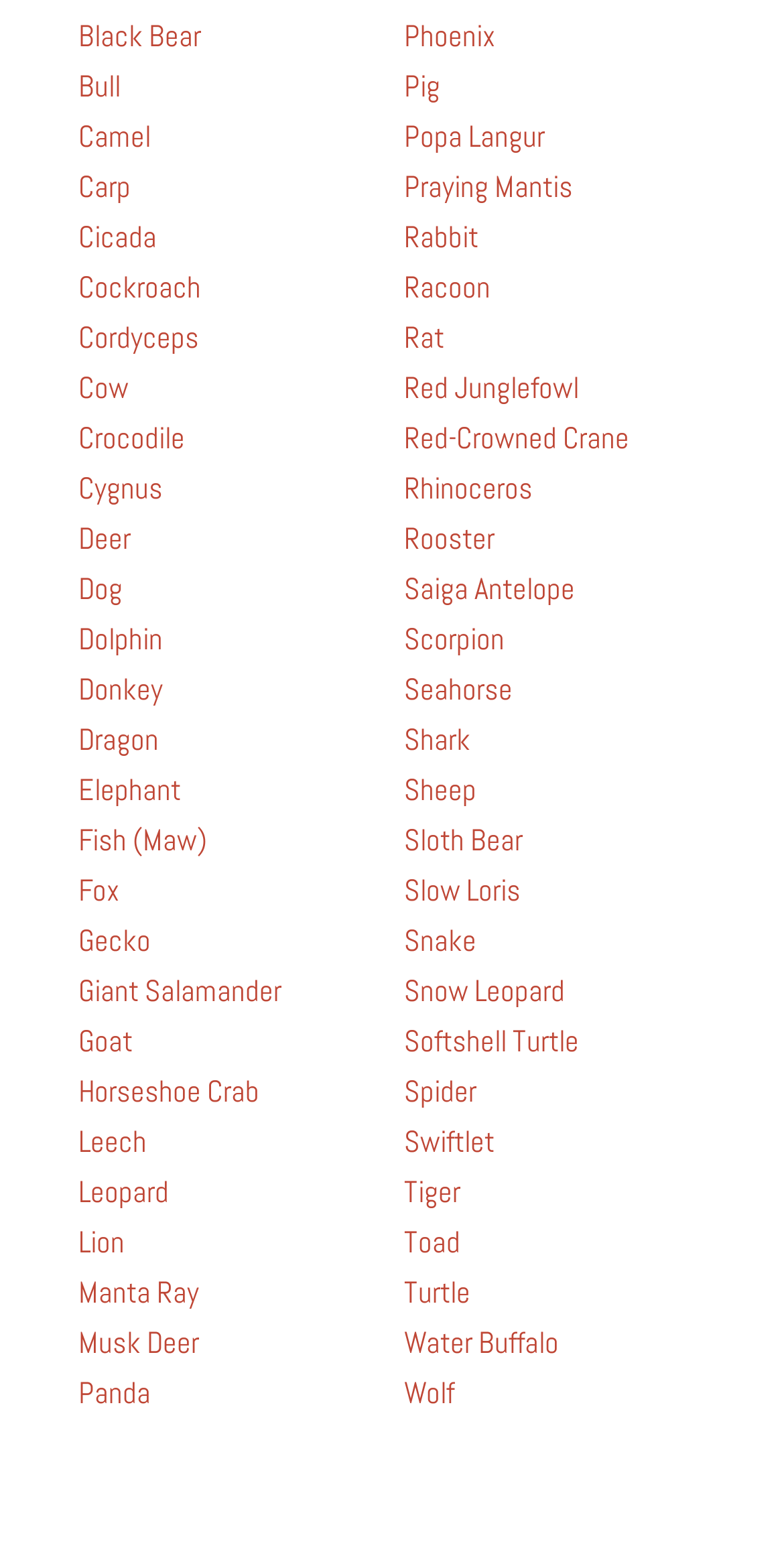What is the first animal link on the webpage?
Using the image provided, answer with just one word or phrase.

Black Bear